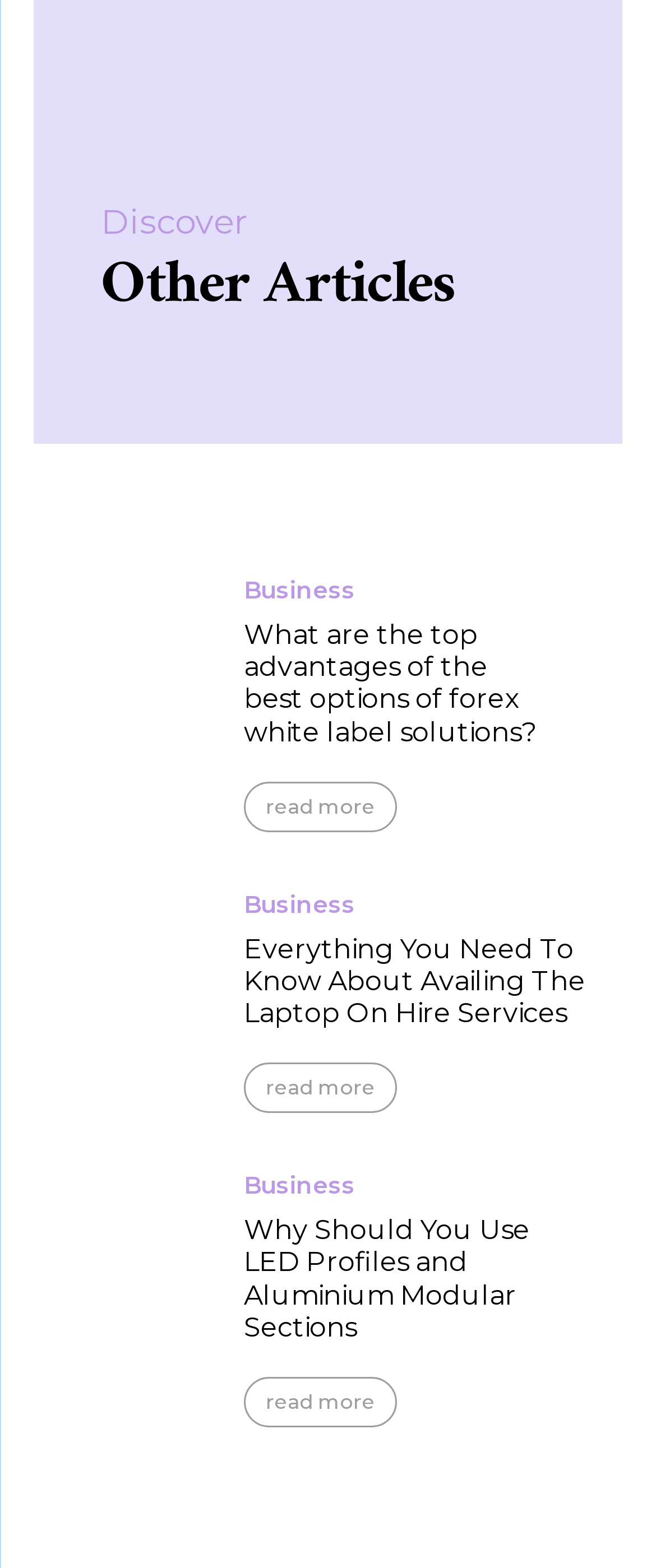Bounding box coordinates are given in the format (top-left x, top-left y, bottom-right x, bottom-right y). All values should be floating point numbers between 0 and 1. Provide the bounding box coordinate for the UI element described as: Read more

[0.372, 0.498, 0.605, 0.53]